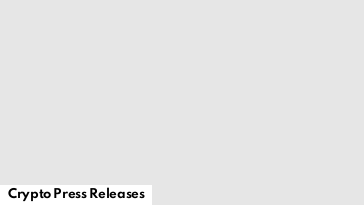Generate a detailed narrative of the image.

The image showcases a minimalistic design featuring the title "Crypto Press Releases," prominently displayed. This header introduces a section dedicated to recent communications and updates within the cryptocurrency sector, highlighting announcements such as the recovery of stolen crypto assets. Positioned within an article context, this title serves as a gateway for readers to engage with the latest relevant news in the ever-evolving cryptocurrency landscape, emphasizing the importance of transparency and timely information in the digital finance world.